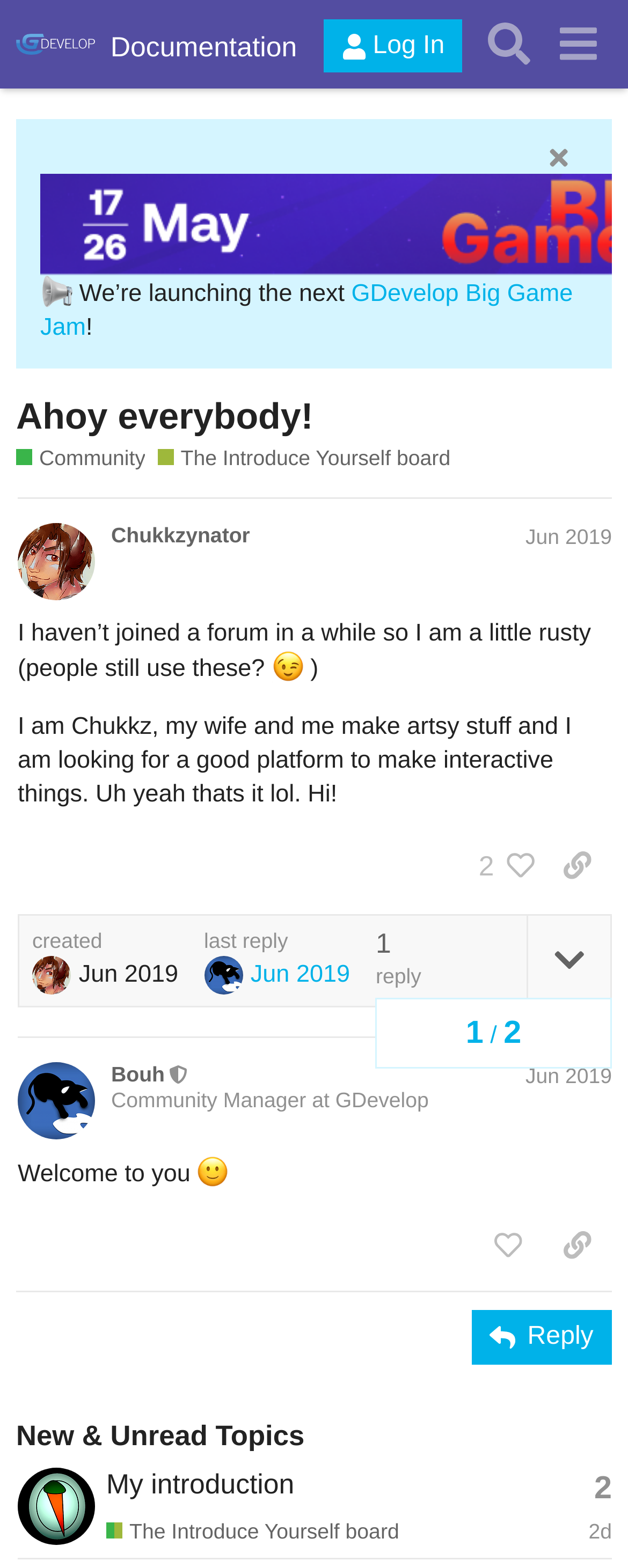Provide a one-word or brief phrase answer to the question:
What is the name of the moderator who replied to the first post?

Bouh